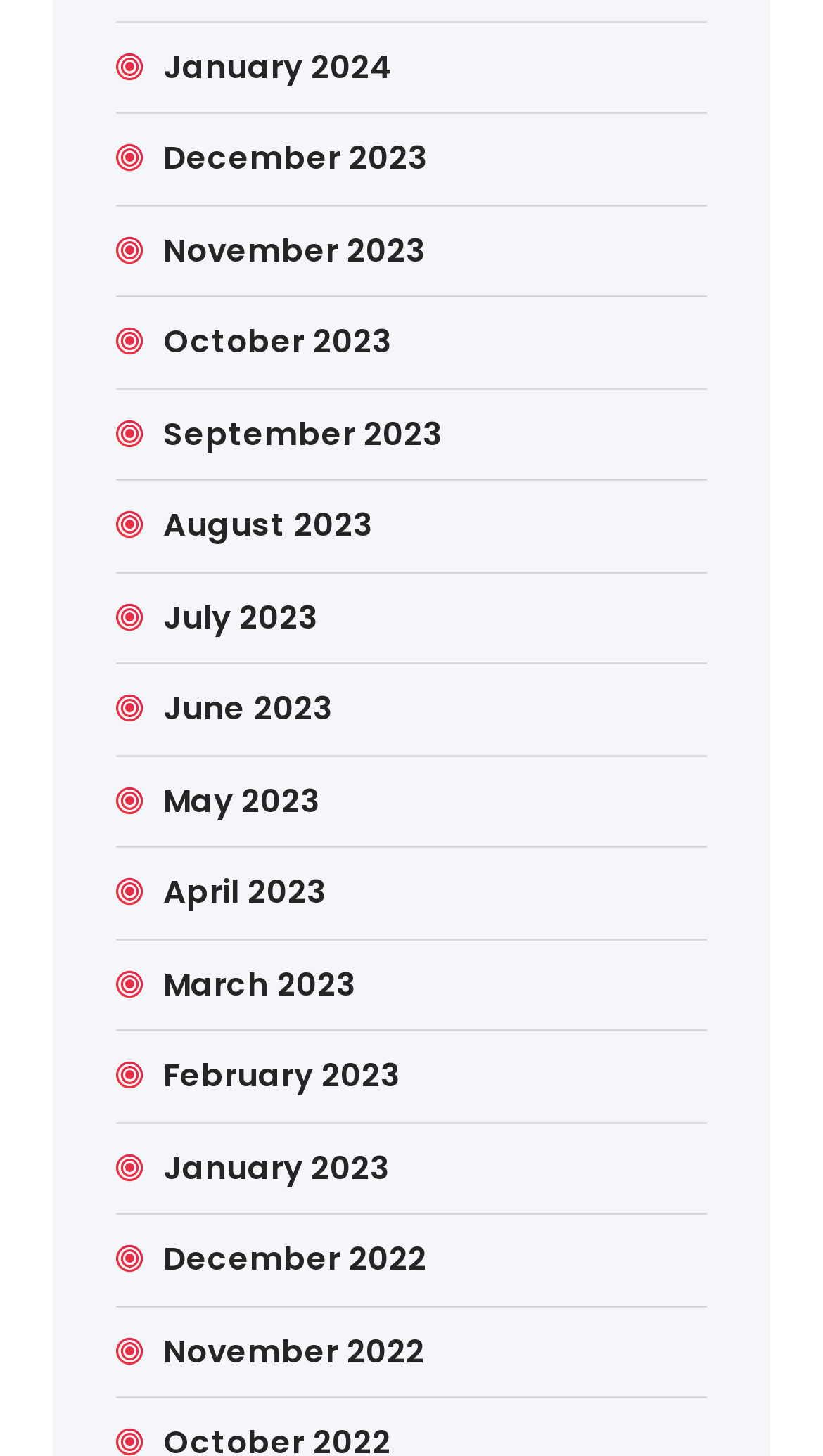Identify the bounding box for the UI element that is described as follows: "August 2023".

[0.198, 0.331, 0.452, 0.363]